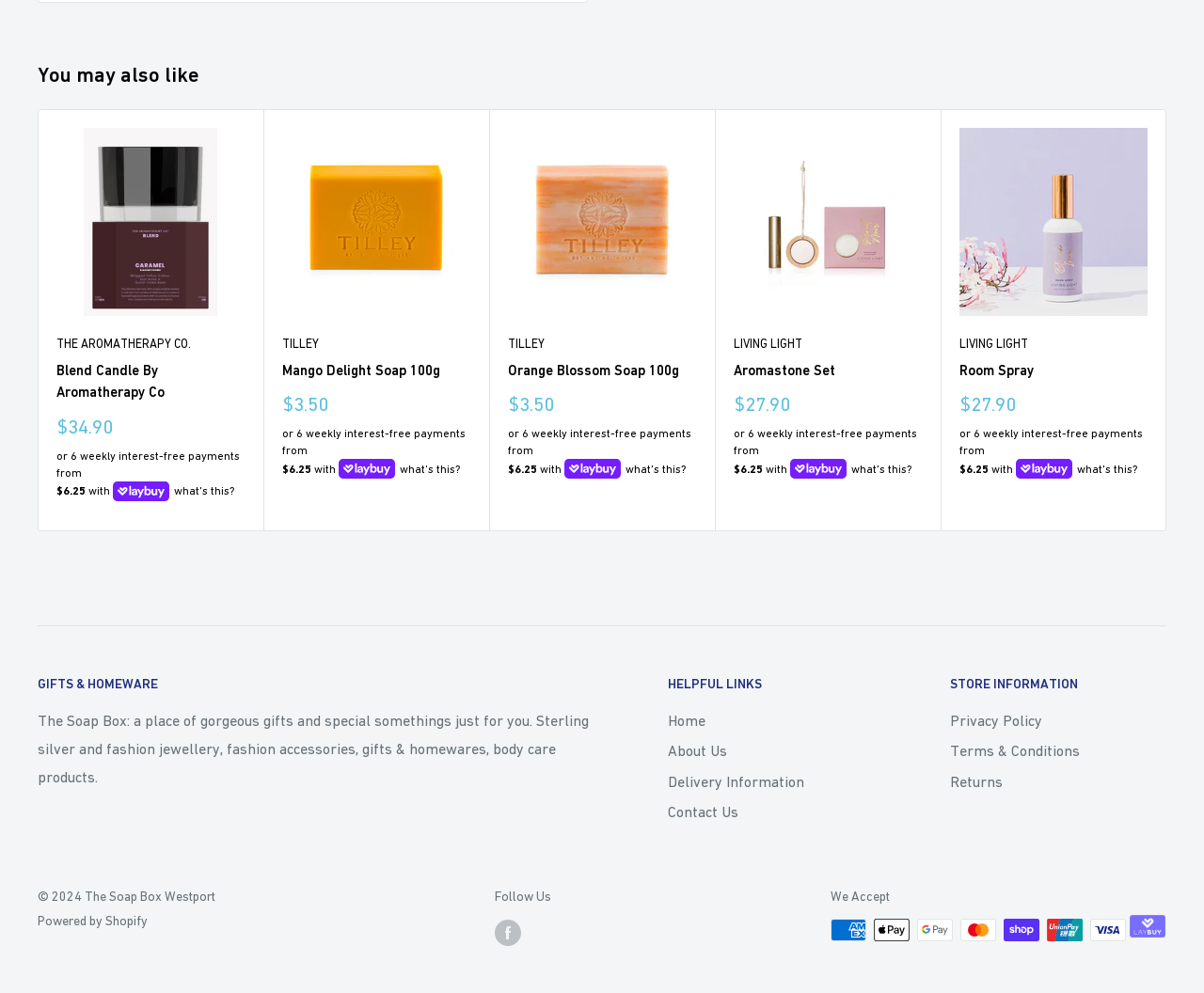Please specify the bounding box coordinates of the clickable region to carry out the following instruction: "Follow the 'Facebook' link". The coordinates should be four float numbers between 0 and 1, in the format [left, top, right, bottom].

[0.411, 0.925, 0.433, 0.952]